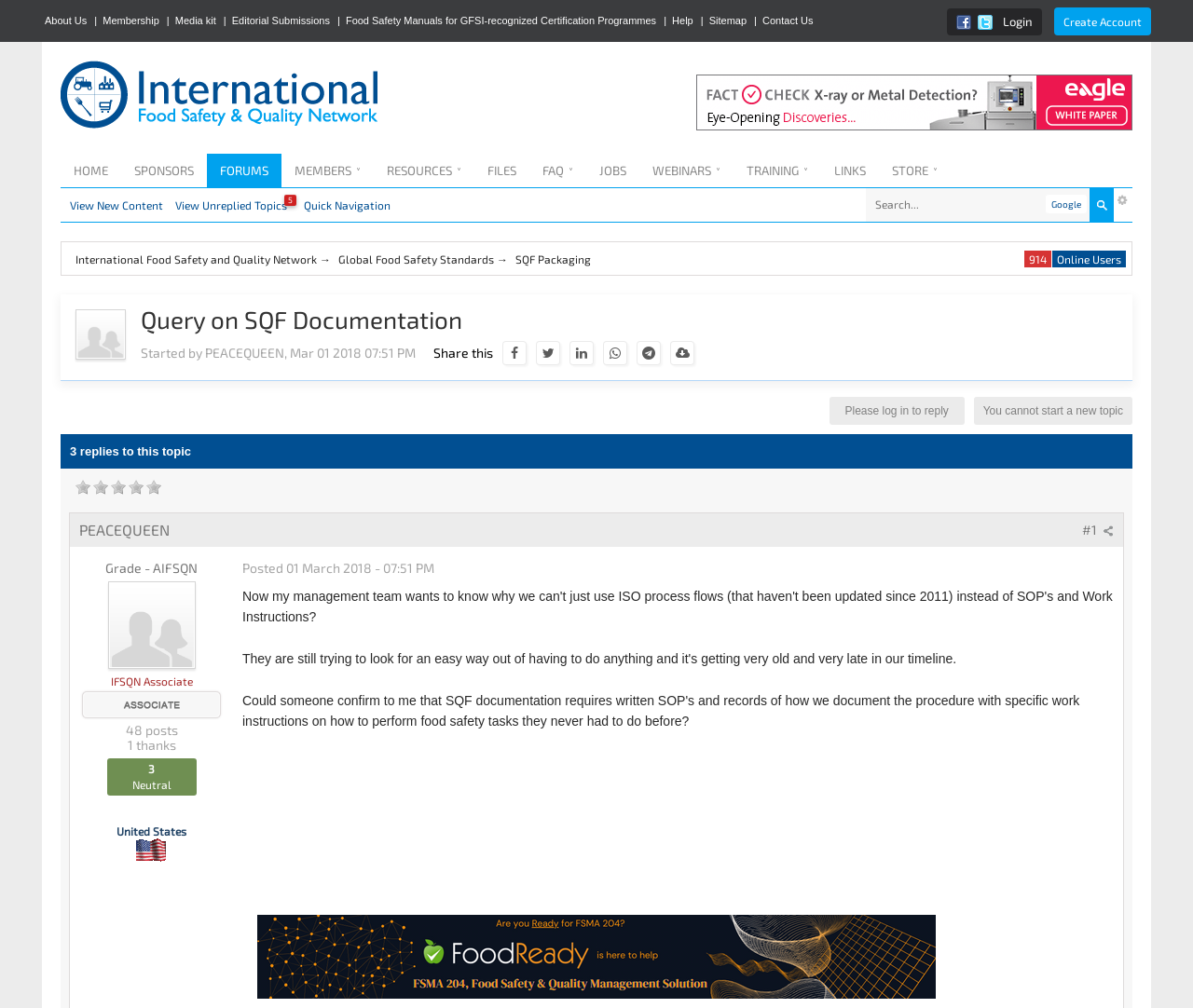Please identify the bounding box coordinates of the element I need to click to follow this instruction: "Search for something".

[0.734, 0.196, 0.835, 0.209]